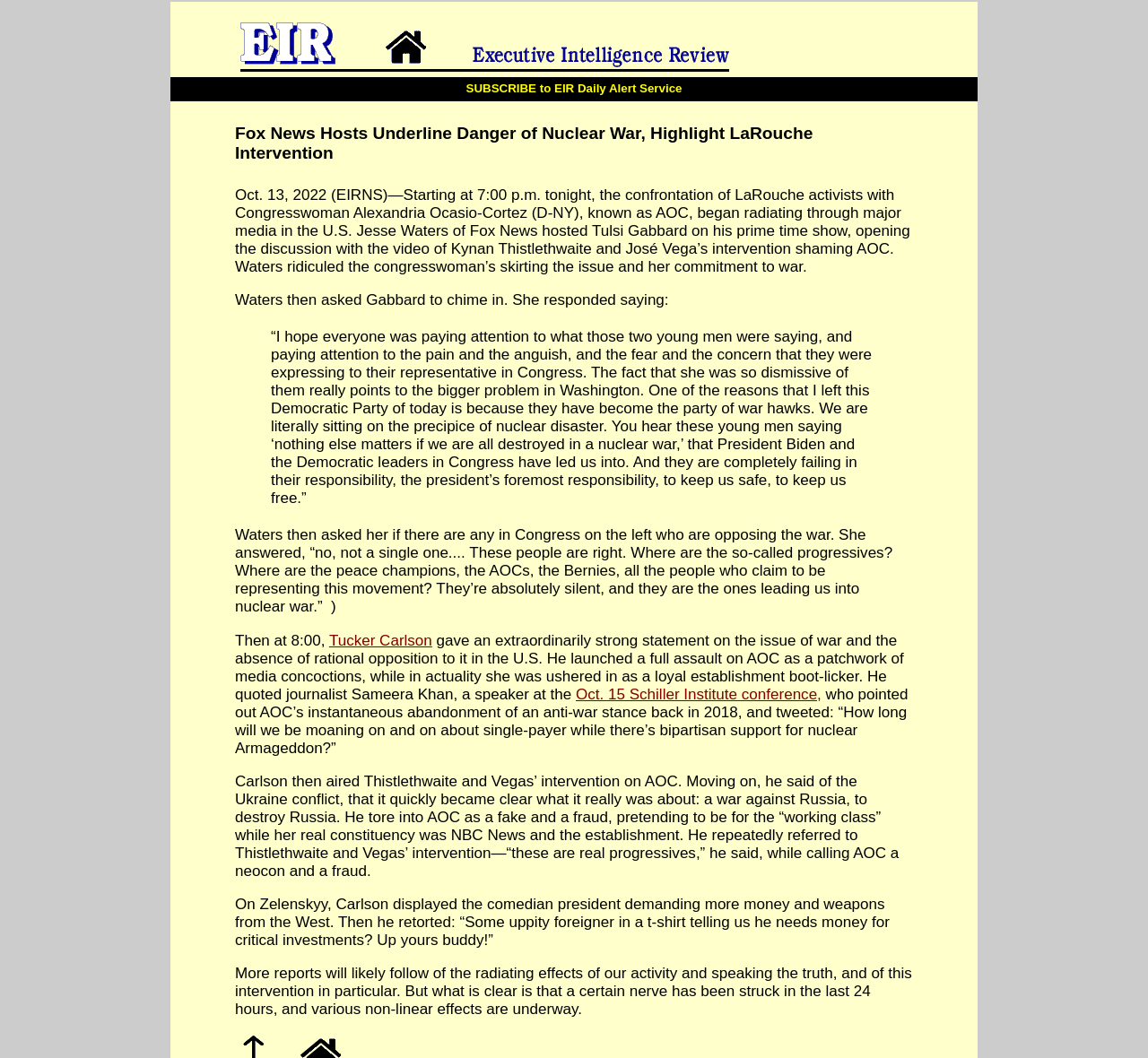What is the name of the Fox News host who interviewed Tulsi Gabbard?
Please provide a comprehensive answer based on the contents of the image.

I found the host's name by reading the StaticText element that says 'Jesse Waters of Fox News hosted Tulsi Gabbard on his prime time show...'.